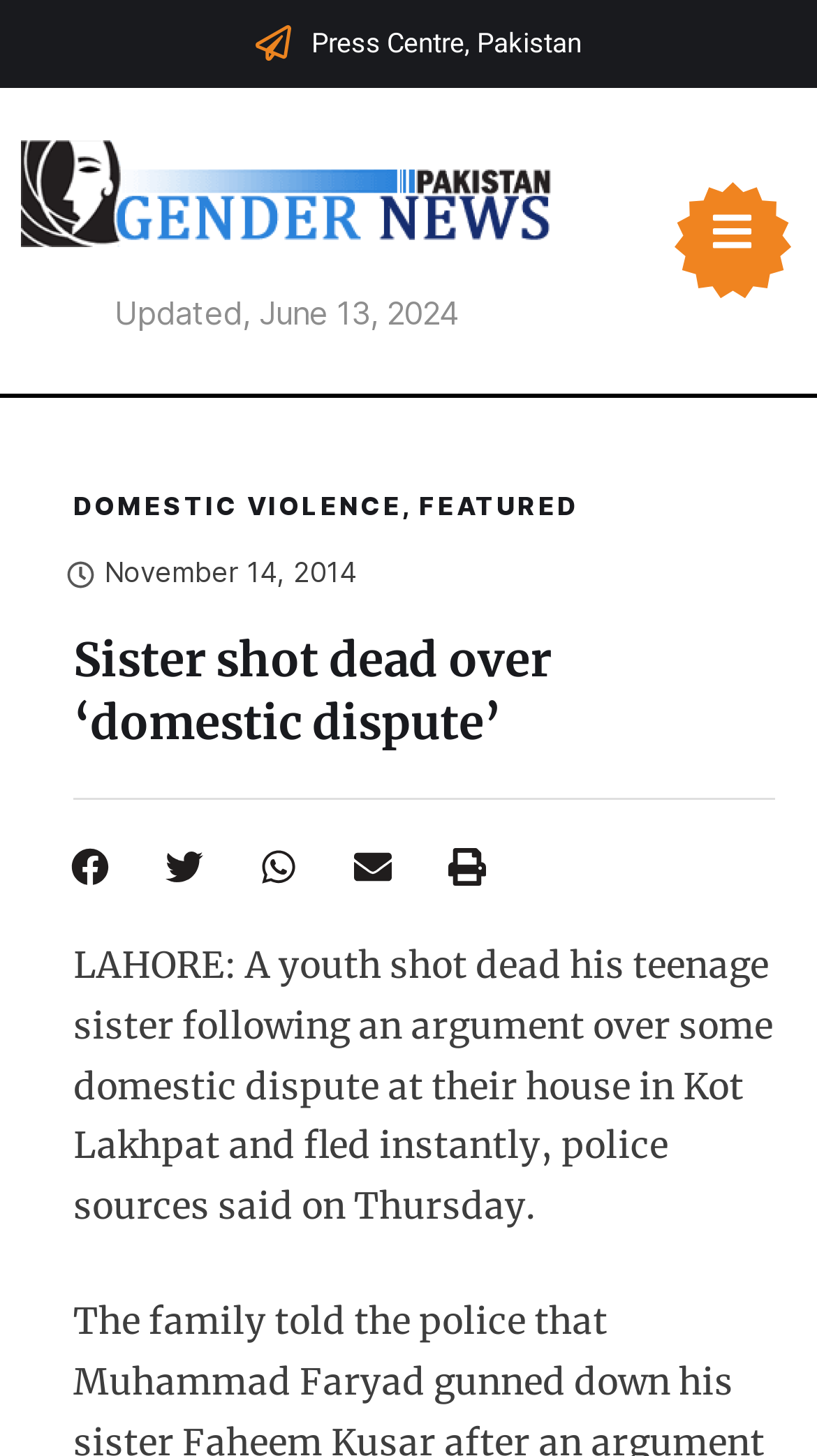Please specify the bounding box coordinates of the clickable section necessary to execute the following command: "Click on the 'November 14, 2014' link".

[0.082, 0.379, 0.436, 0.41]